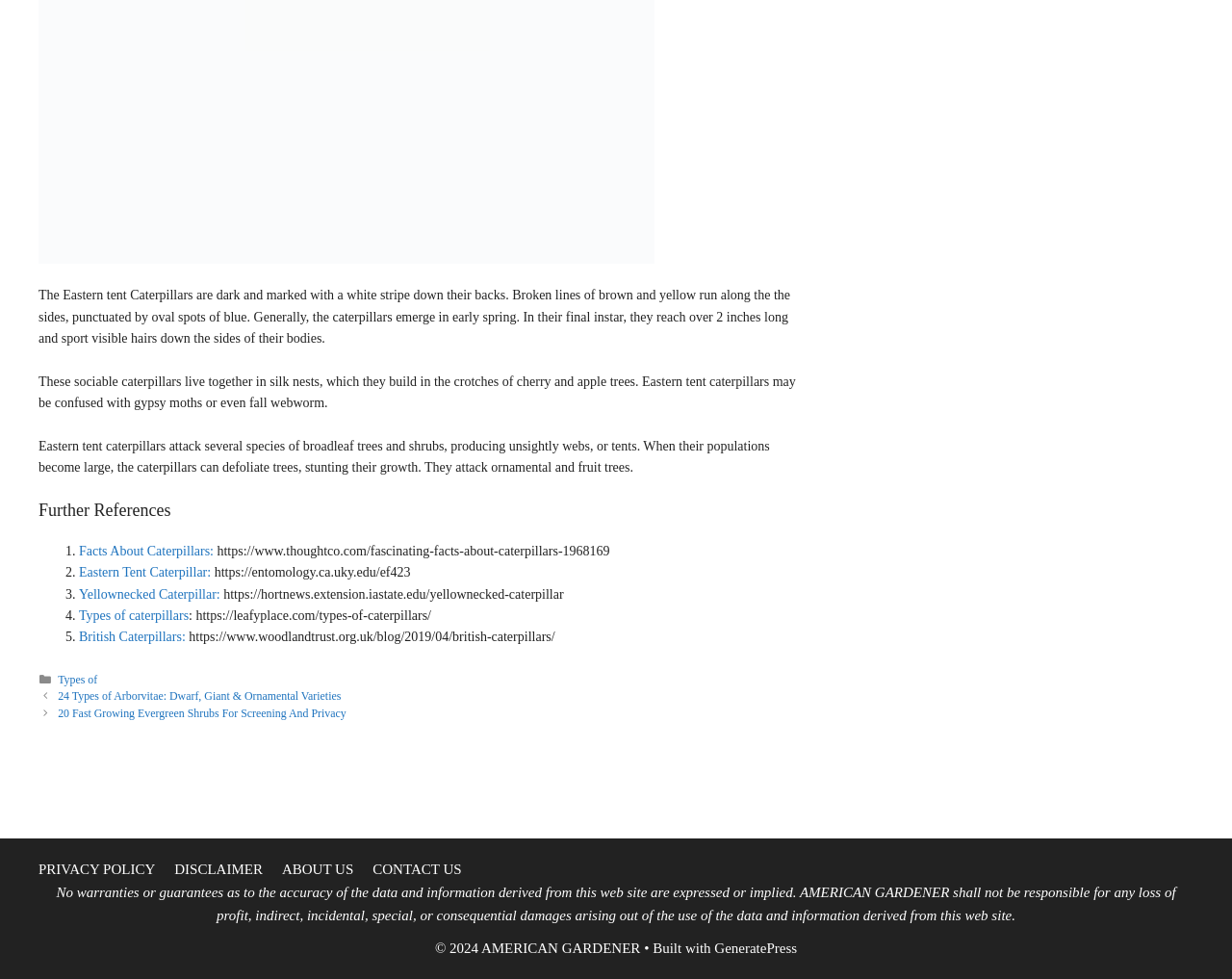Identify the bounding box coordinates of the element to click to follow this instruction: 'Visit the PRIVACY POLICY page'. Ensure the coordinates are four float values between 0 and 1, provided as [left, top, right, bottom].

[0.031, 0.88, 0.126, 0.896]